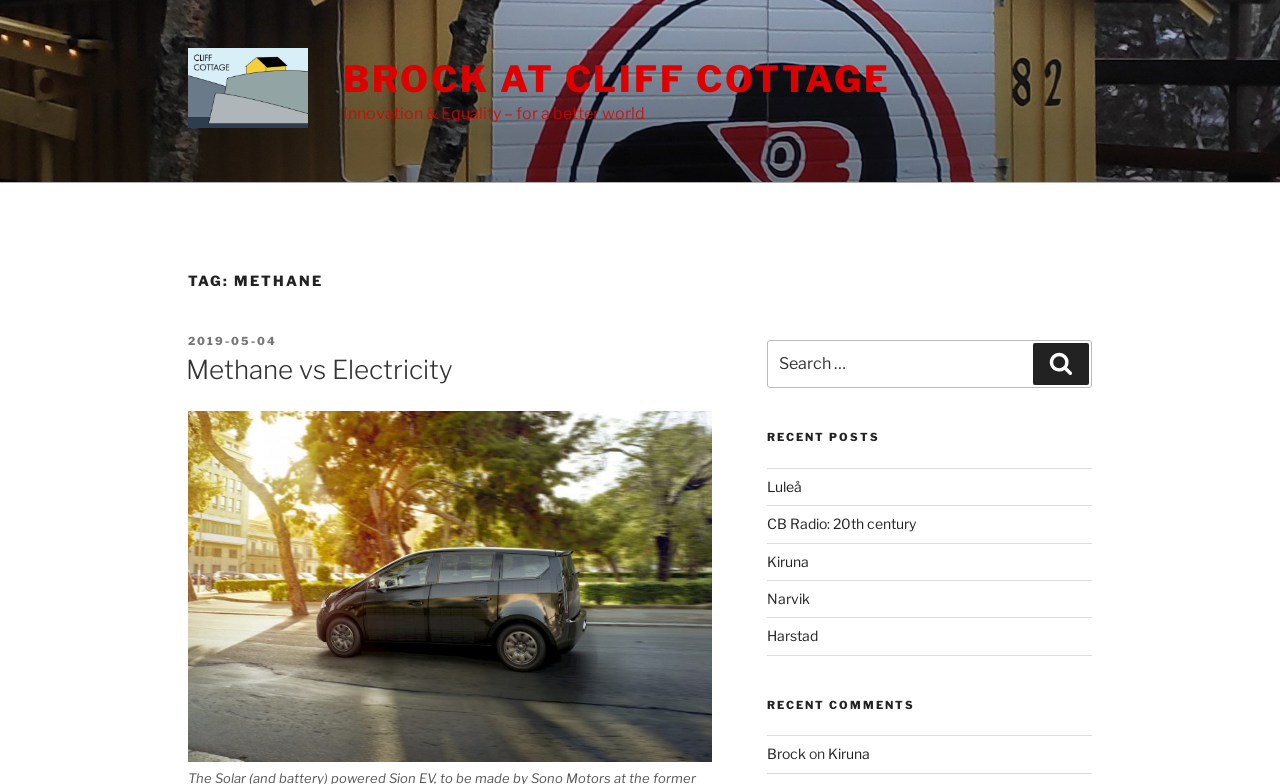How many recent posts are listed?
Give a single word or phrase answer based on the content of the image.

5